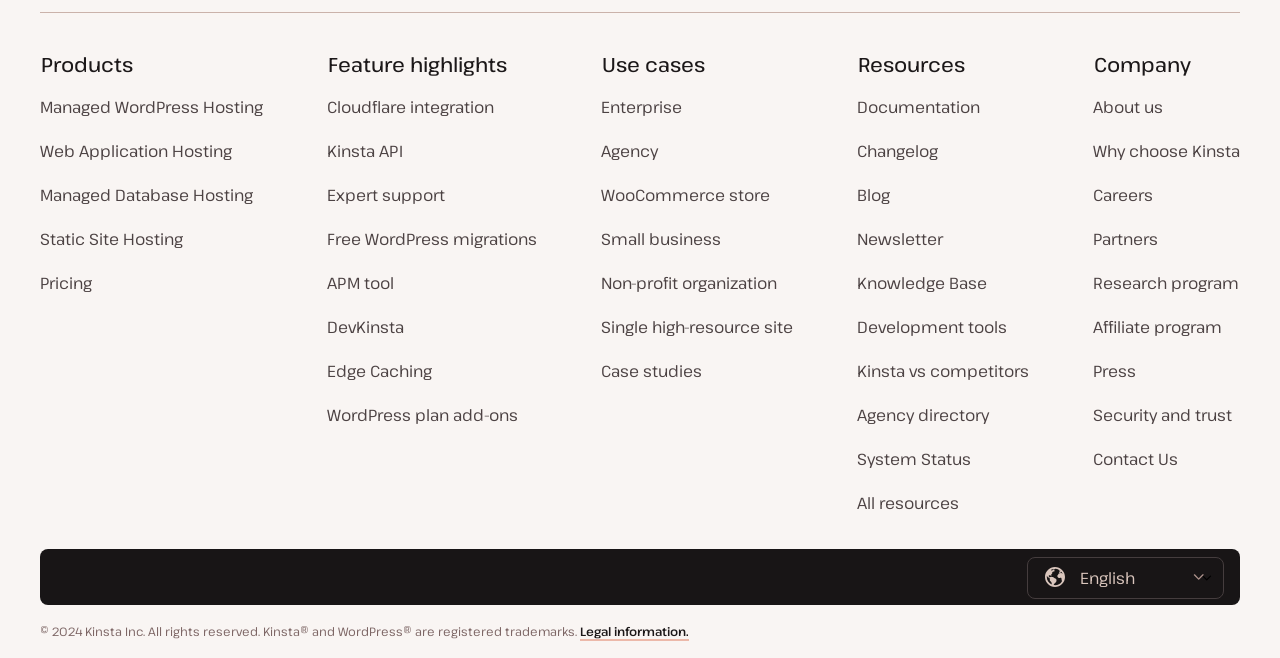Find the bounding box coordinates for the UI element whose description is: "CONTACT". The coordinates should be four float numbers between 0 and 1, in the format [left, top, right, bottom].

None